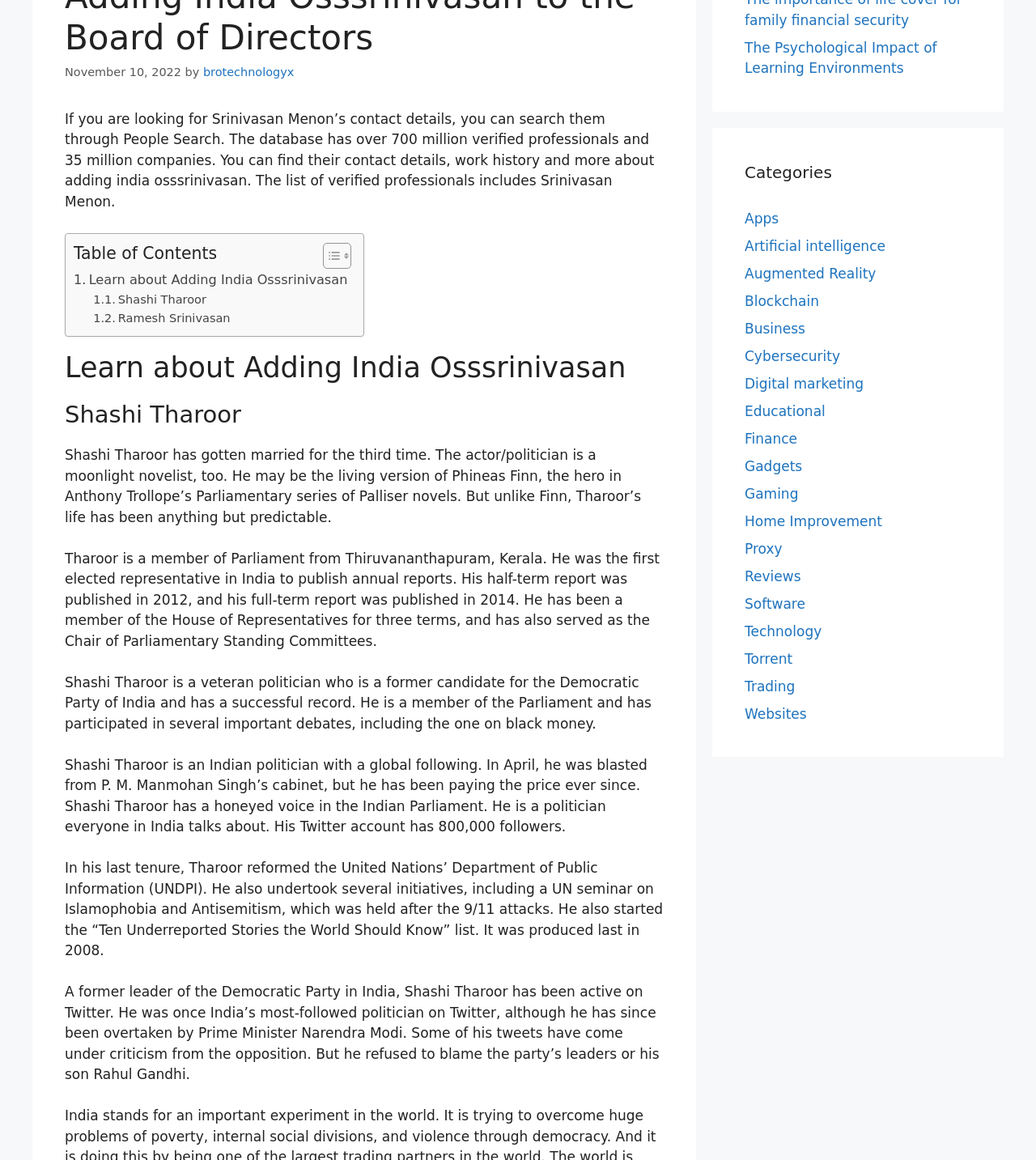Given the element description parent_node: Cart:, predict the bounding box coordinates for the UI element in the webpage screenshot. The format should be (top-left x, top-left y, bottom-right x, bottom-right y), and the values should be between 0 and 1.

None